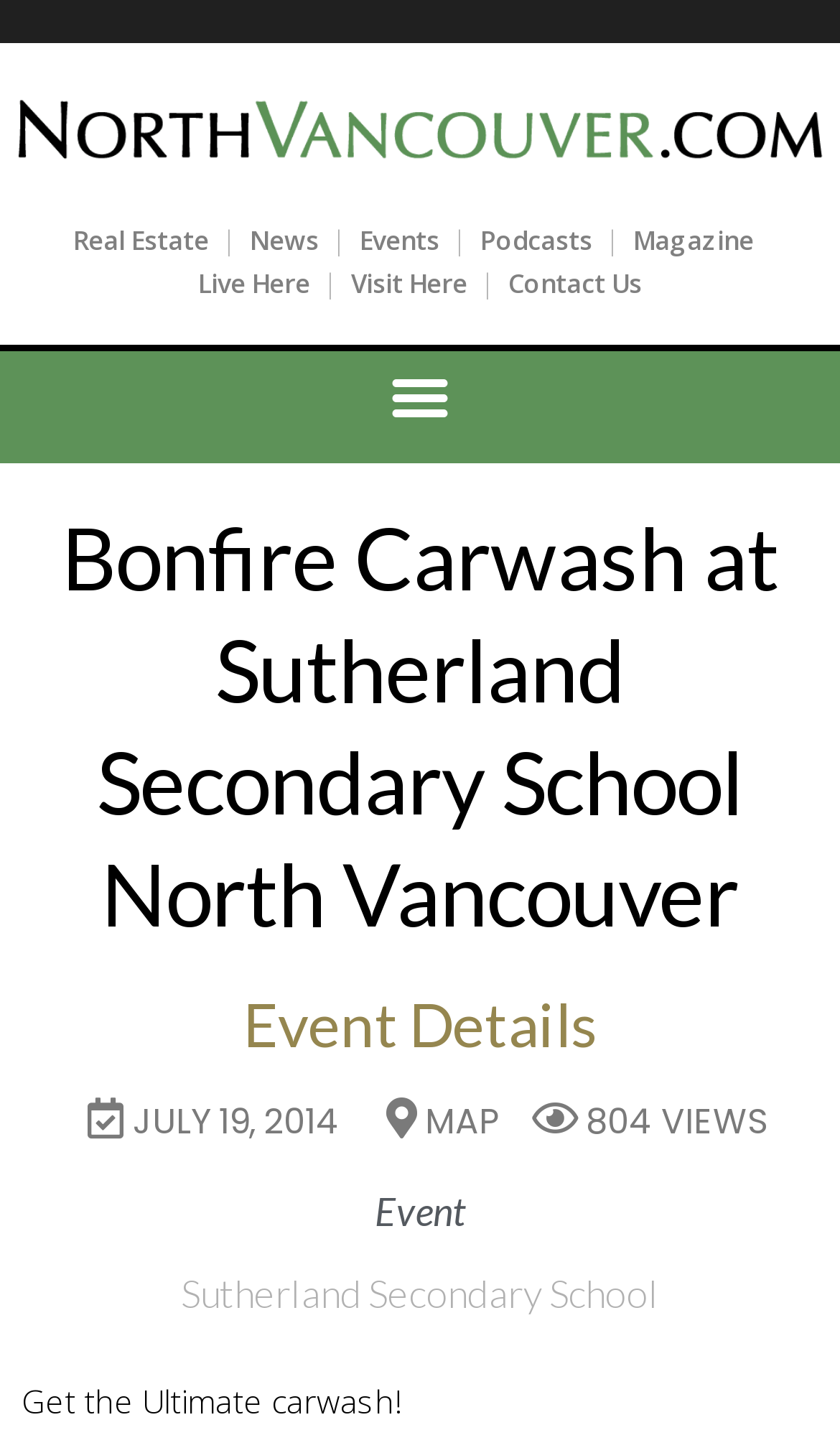What is the event date?
Provide a detailed answer to the question using information from the image.

I found the event date by looking at the static text element that contains the date, which is 'JULY 19, 2014'.